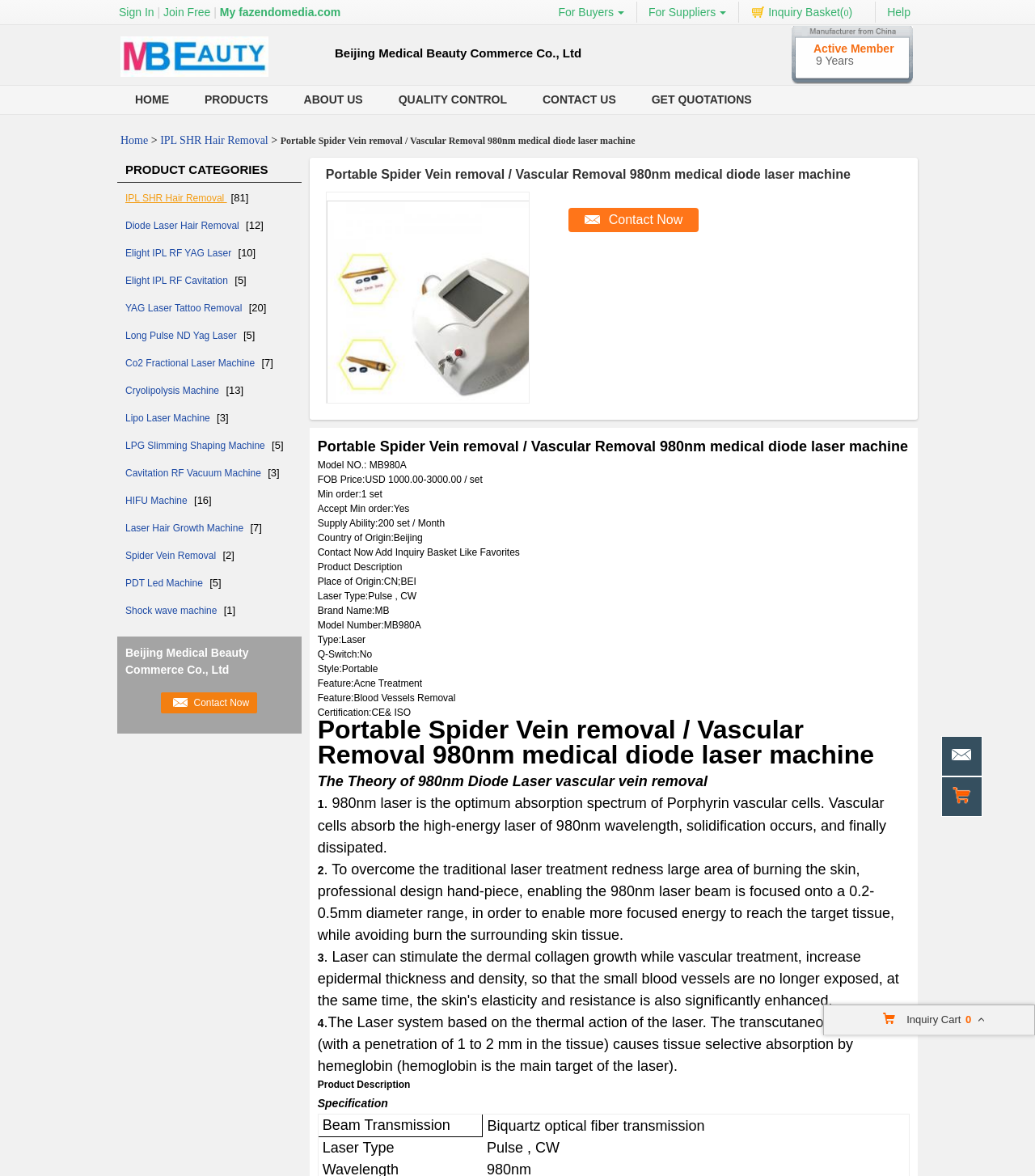How many years has the supplier been an active member?
Refer to the image and provide a detailed answer to the question.

The number of years the supplier has been an active member can be found in the top section of the webpage, where it says 'Active Member 9 Years'.